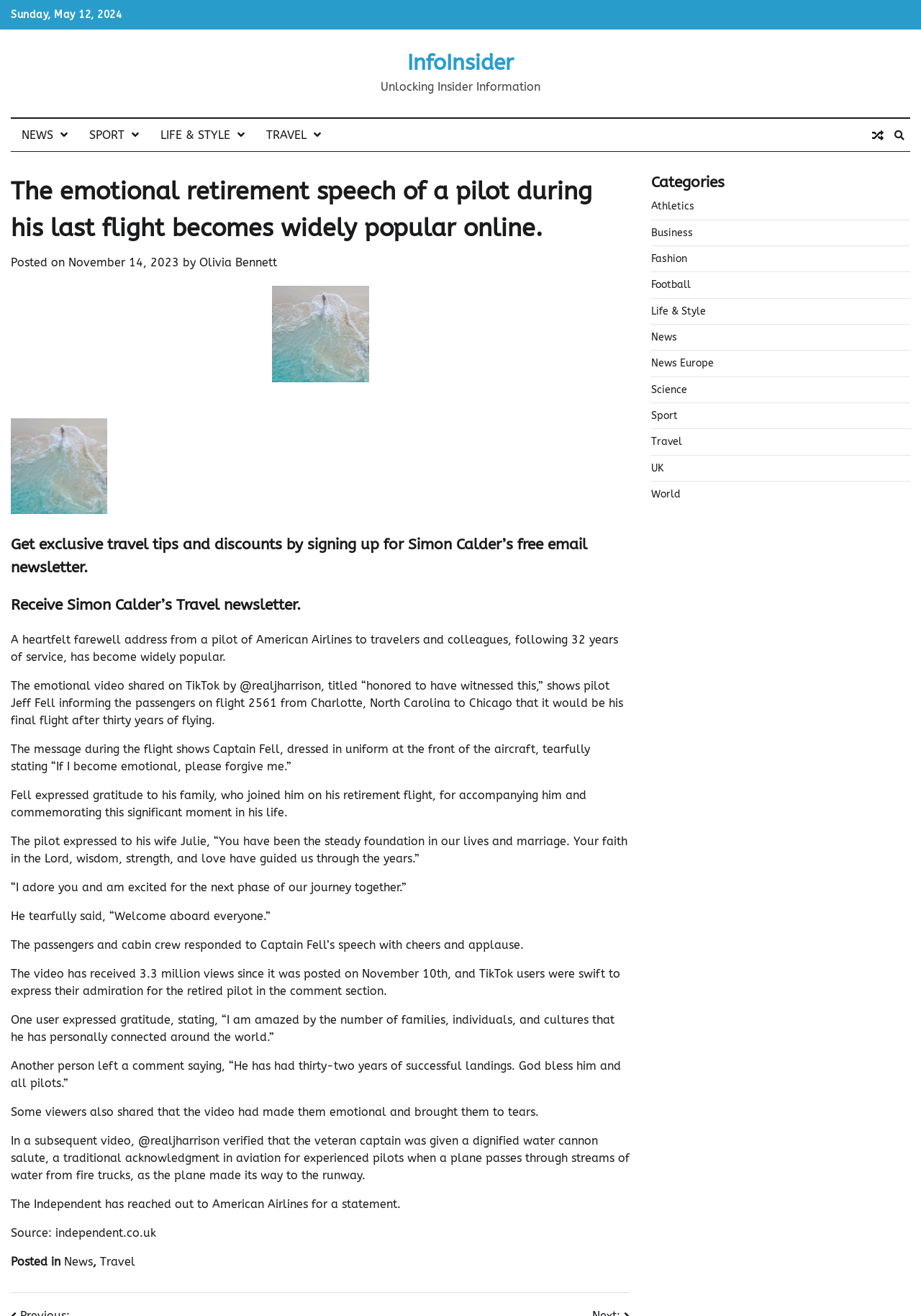Locate the bounding box coordinates of the clickable area to execute the instruction: "Click on the 'TRAVEL' link". Provide the coordinates as four float numbers between 0 and 1, represented as [left, top, right, bottom].

[0.277, 0.09, 0.36, 0.115]